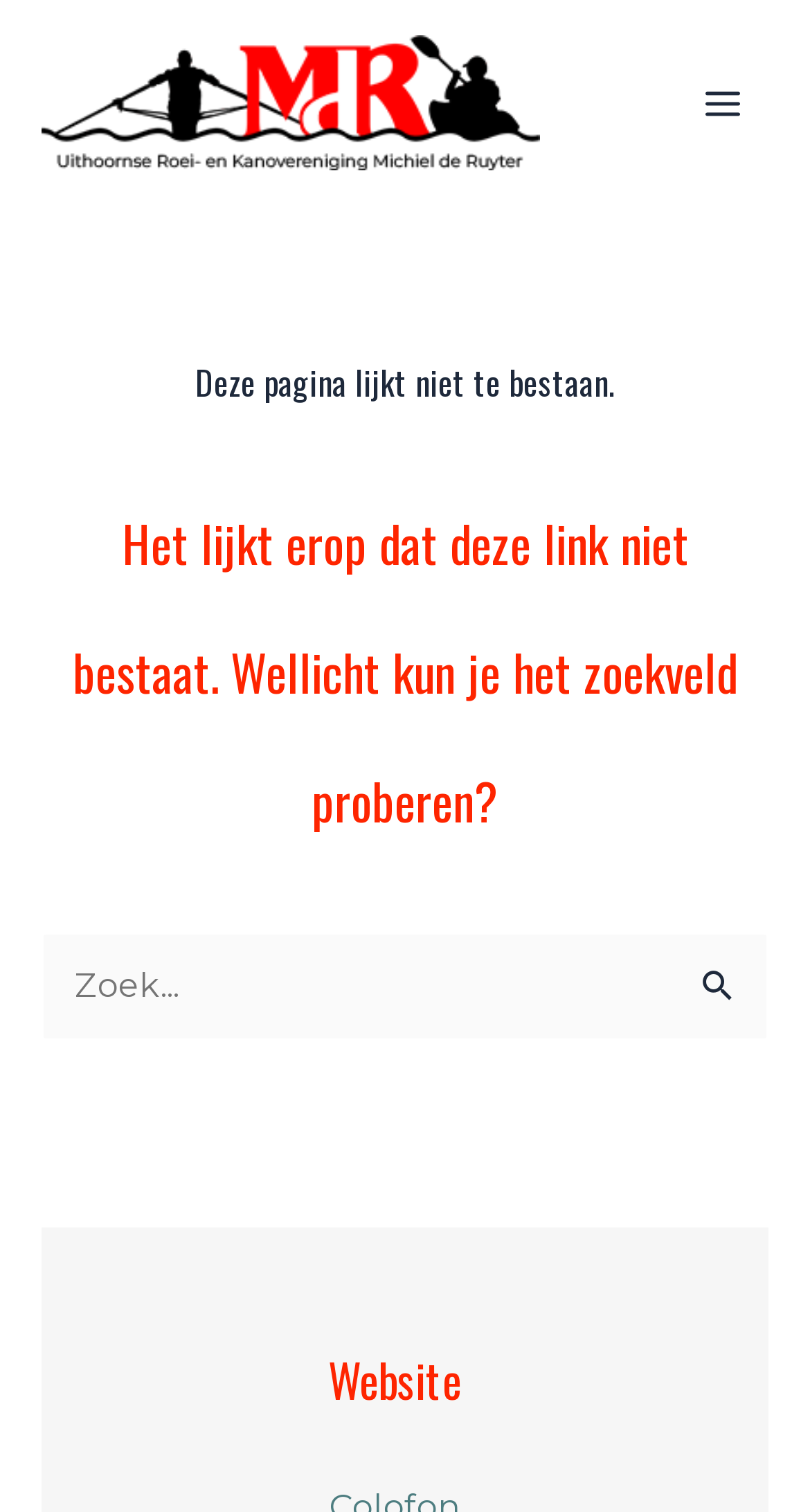Examine the image carefully and respond to the question with a detailed answer: 
What is the error message on the page?

The error message is stated in the heading, which says 'Deze pagina lijkt niet te bestaan.', which is Dutch for 'This page seems not to exist.' This indicates that the user has reached a page that does not exist or is not available.